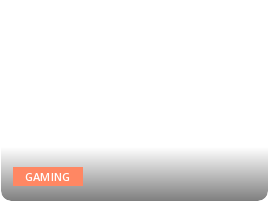Convey a rich and detailed description of the image.

The image presents a vibrant scene featuring a casino setting, highlighting a woman holding a tray of casino chips, suggesting an engaging atmosphere of excitement and anticipation. This visual relates to the context of online gaming and casinos, particularly referencing the Bet365 platform, which is popular in India. Accompanying the image, a banner boldly labeled "GAMING" serves as a prominent call to action, inviting viewers to explore gaming-related content or services. The overall composition evokes a lively and interactive experience, characteristic of the online gambling world.